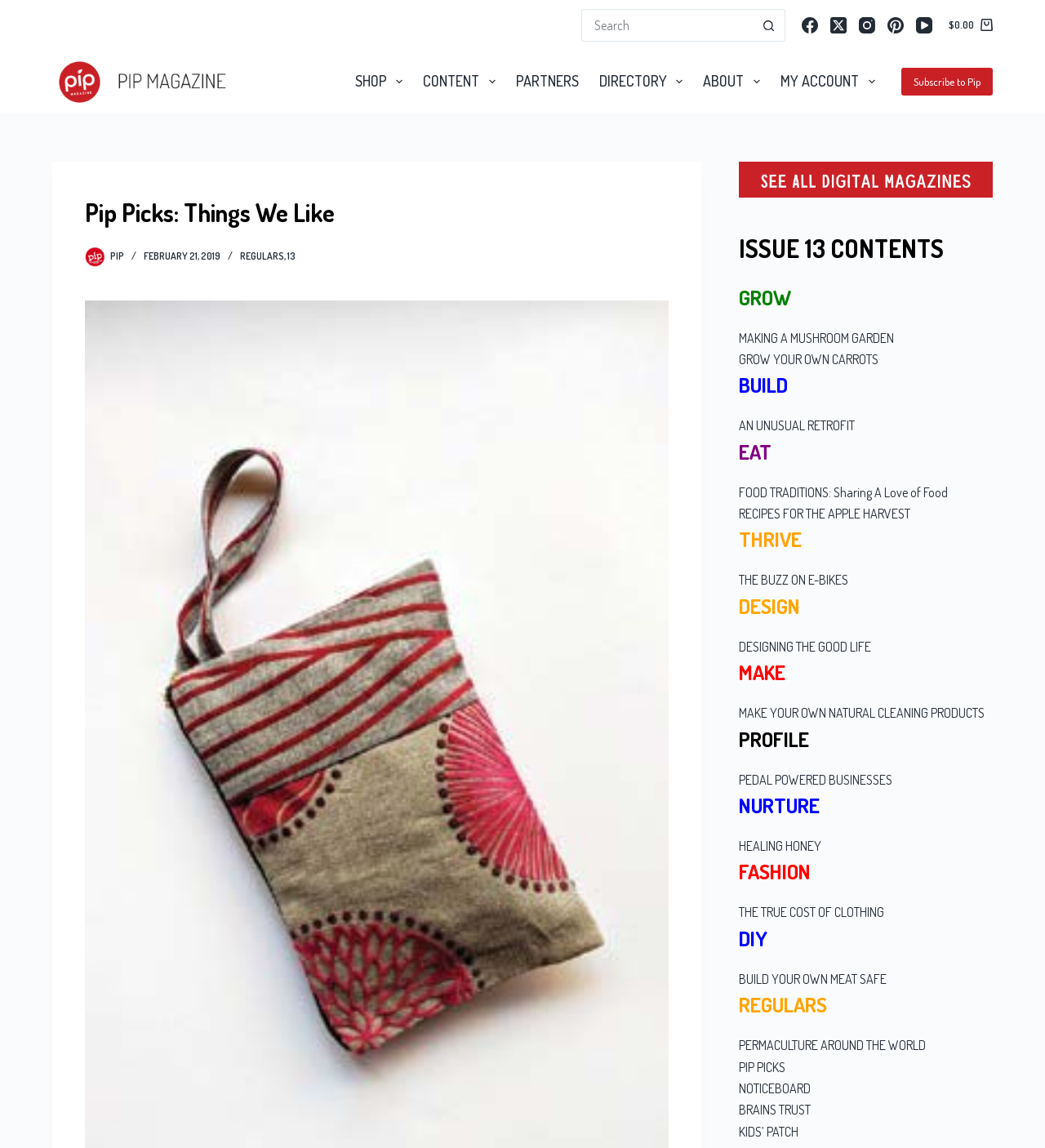Please provide a detailed answer to the question below by examining the image:
What is the name of the first article under the 'GROW' section?

I found the answer by looking at the links under the 'GROW' section, which is located in the middle of the webpage. The first link is 'MAKING A MUSHROOM GARDEN'.